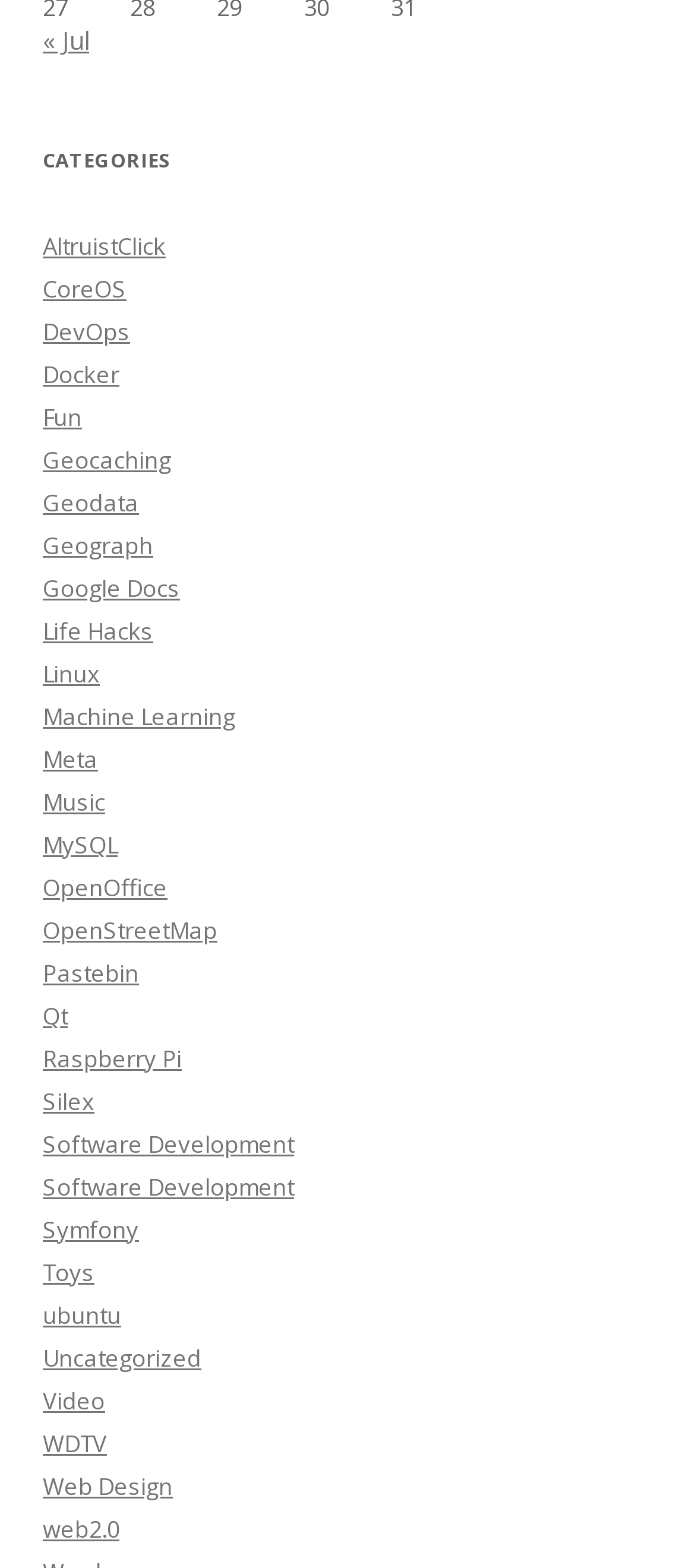Please give the bounding box coordinates of the area that should be clicked to fulfill the following instruction: "view previous month". The coordinates should be in the format of four float numbers from 0 to 1, i.e., [left, top, right, bottom].

[0.062, 0.015, 0.128, 0.036]